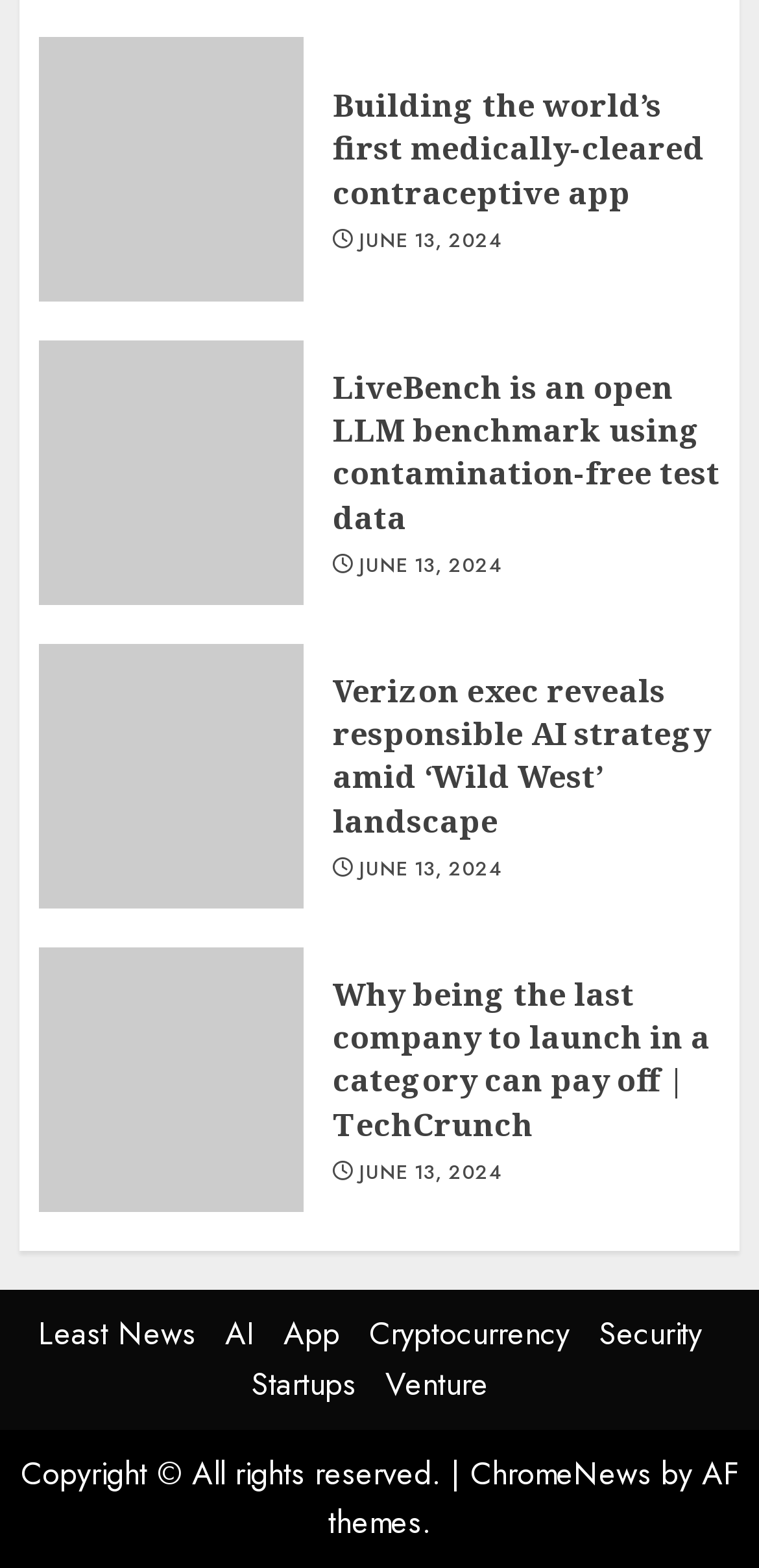What is the copyright information at the bottom?
Give a one-word or short-phrase answer derived from the screenshot.

Copyright © All rights reserved.